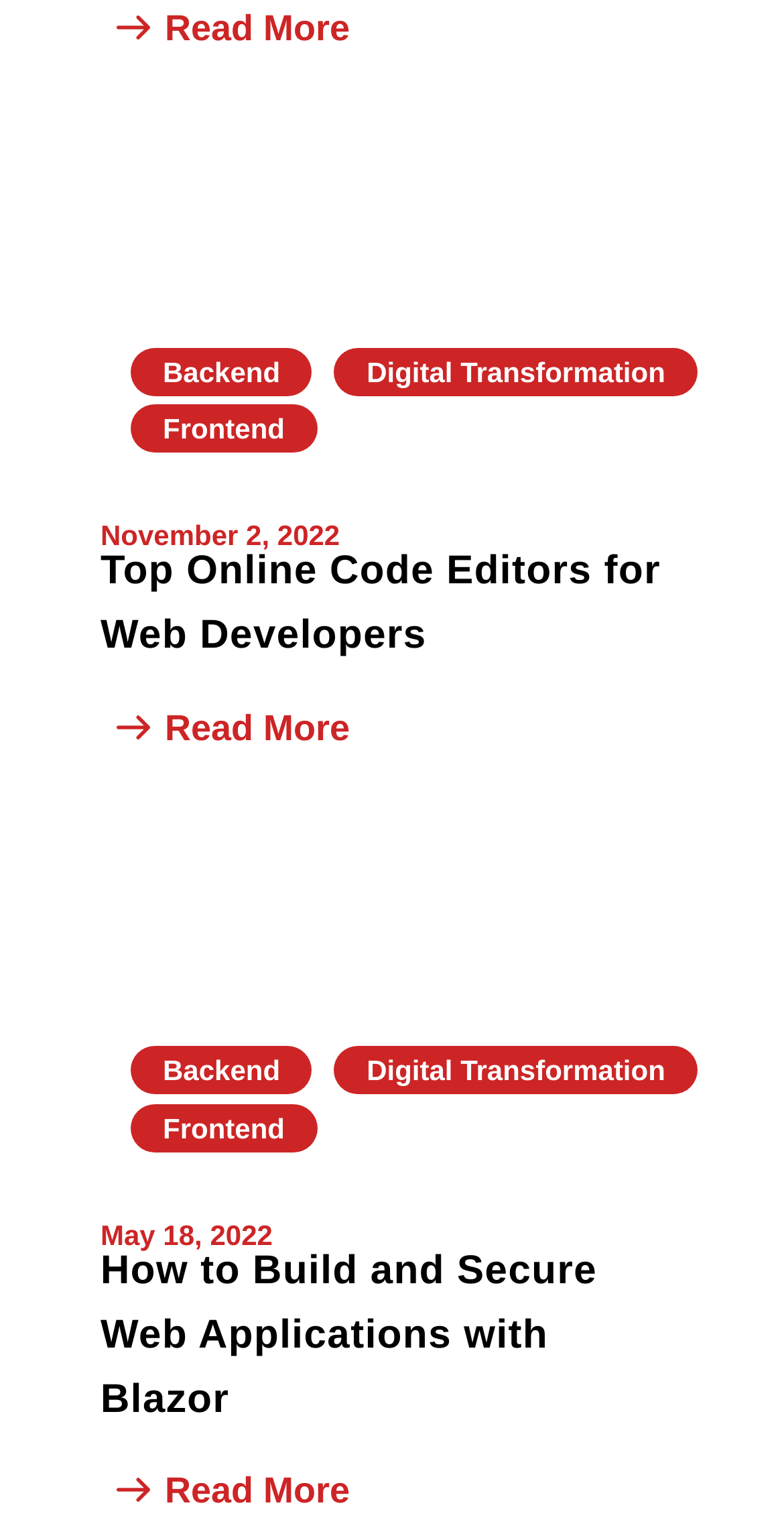Please find the bounding box coordinates of the element's region to be clicked to carry out this instruction: "Read the article 'Top Online Code Editors for Web Developers in 2022'".

[0.077, 0.155, 0.923, 0.181]